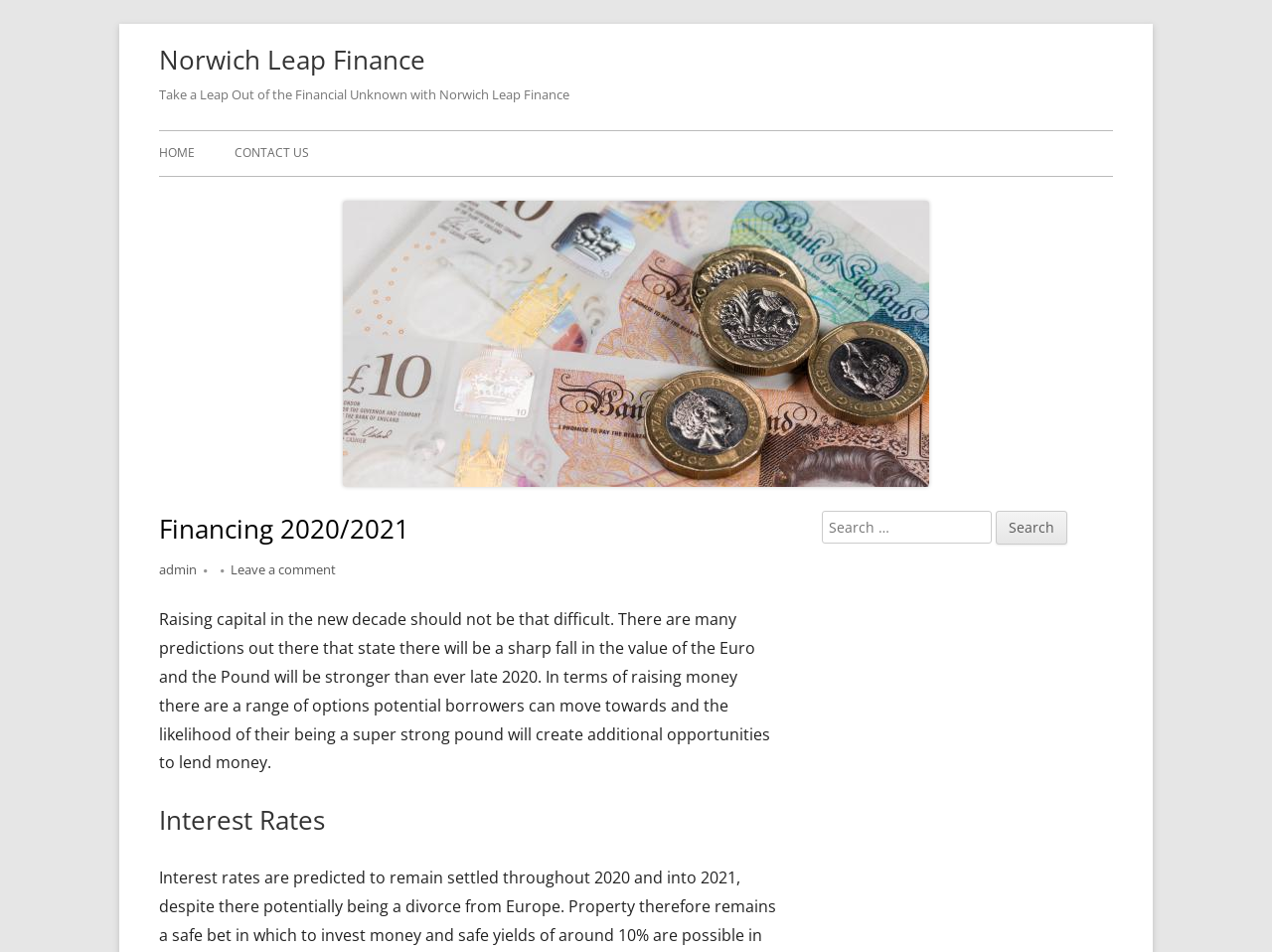Answer the following inquiry with a single word or phrase:
What is the topic of the section below the header?

Interest Rates